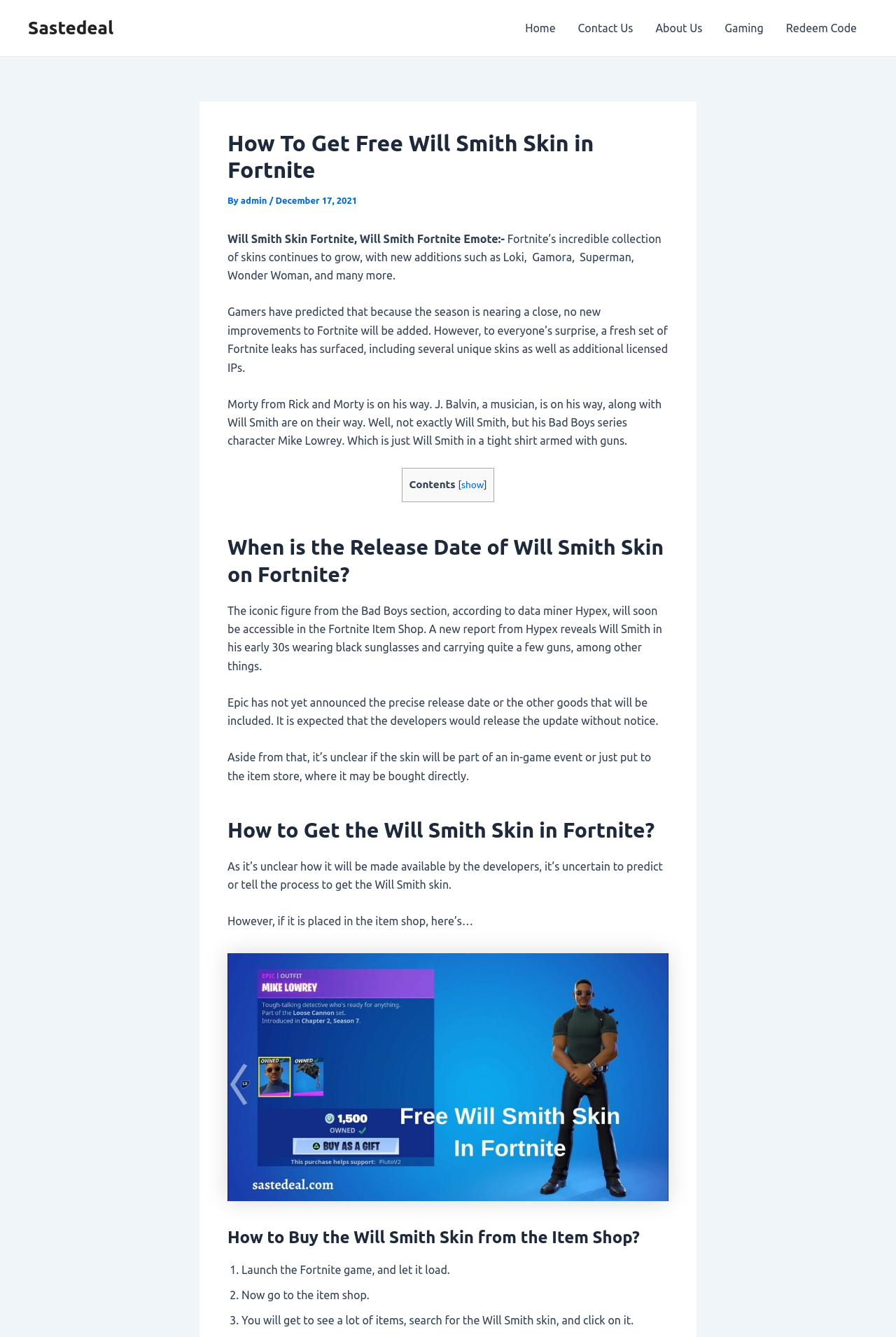Bounding box coordinates are to be given in the format (top-left x, top-left y, bottom-right x, bottom-right y). All values must be floating point numbers between 0 and 1. Provide the bounding box coordinate for the UI element described as: Redeem Code

[0.865, 0.0, 0.969, 0.042]